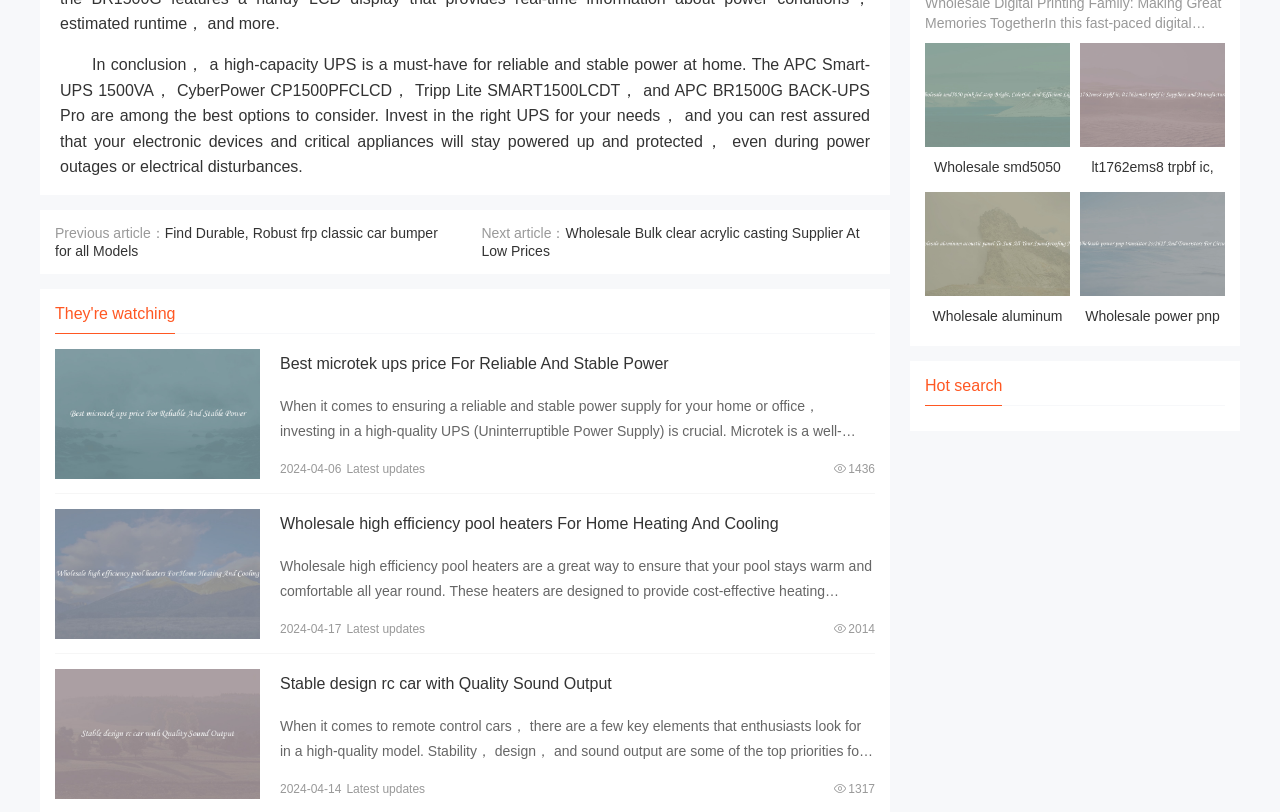Identify the bounding box coordinates of the clickable region required to complete the instruction: "View details of the APC Smart-UPS 1500VA". The coordinates should be given as four float numbers within the range of 0 and 1, i.e., [left, top, right, bottom].

[0.043, 0.43, 0.203, 0.59]